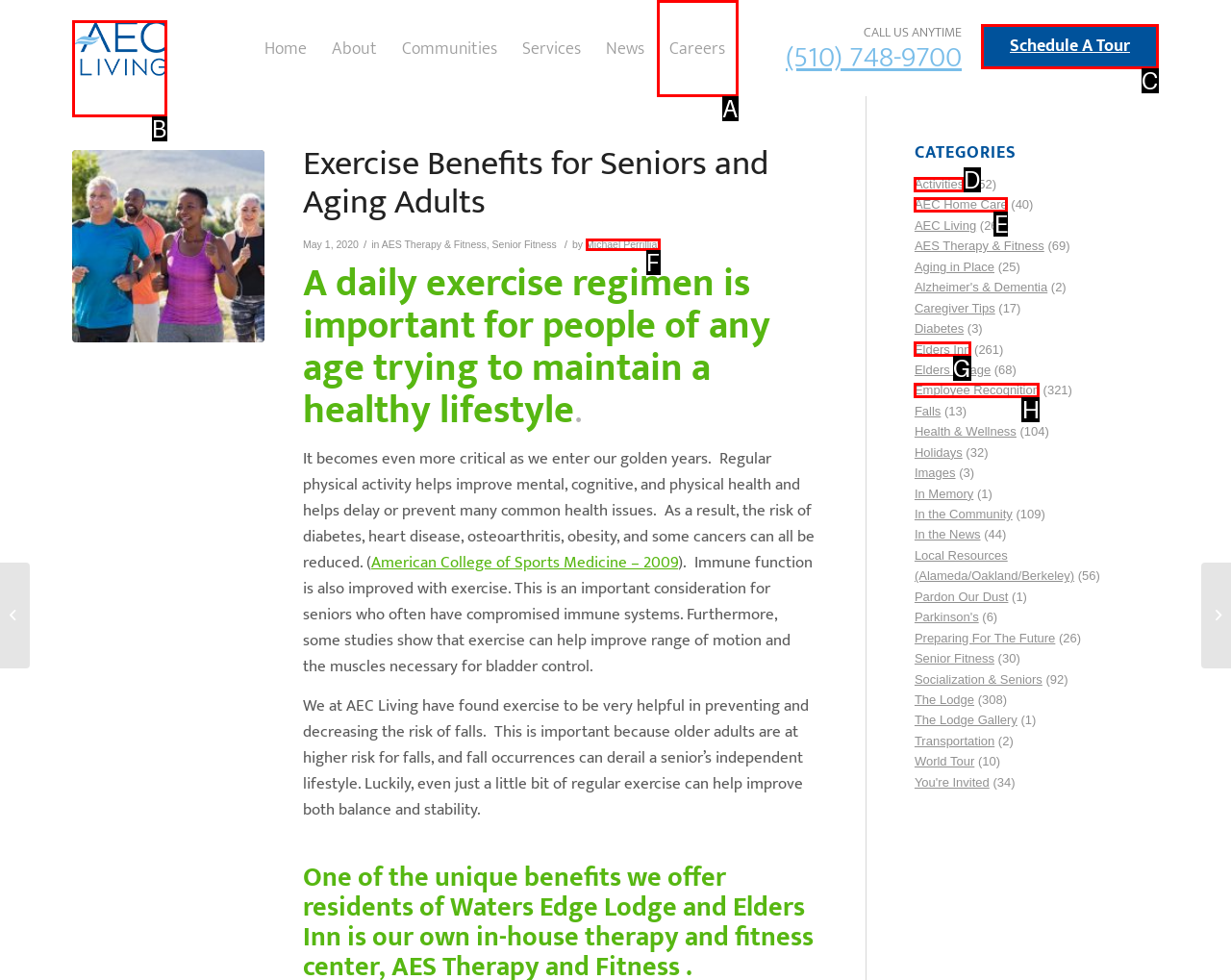Which HTML element should be clicked to complete the following task: Click on the 'Schedule A Tour' link?
Answer with the letter corresponding to the correct choice.

C